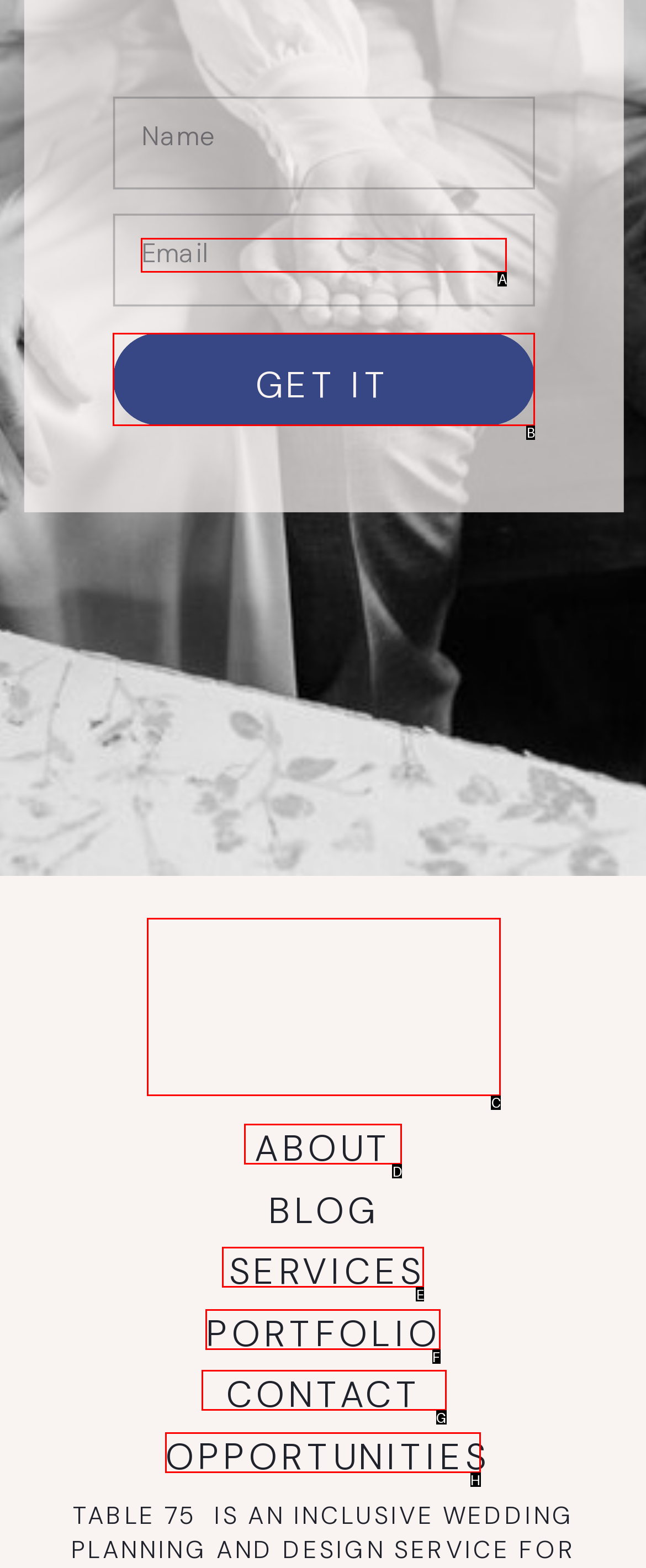Match the description: contact to the appropriate HTML element. Respond with the letter of your selected option.

G